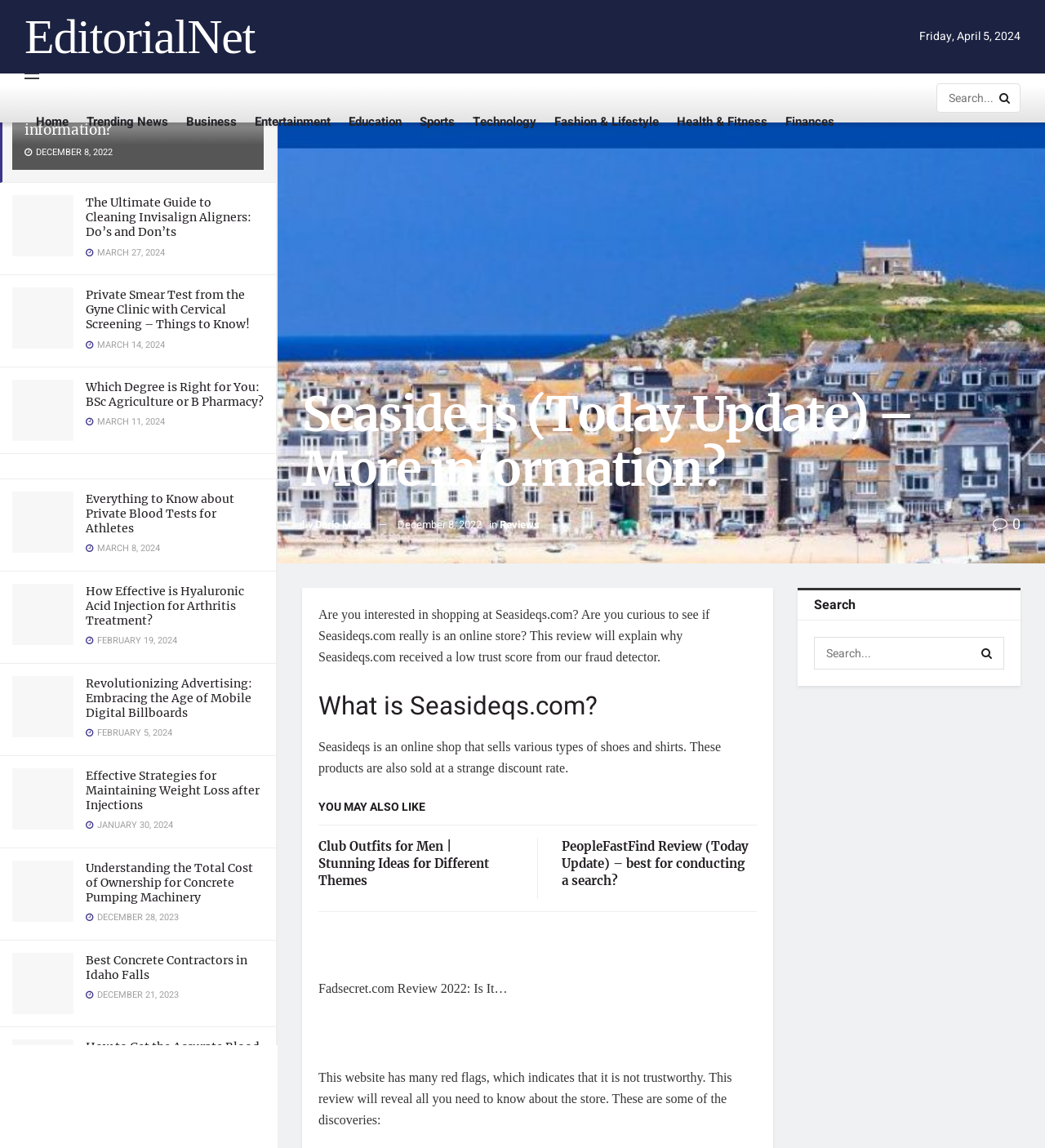Please find the bounding box coordinates for the clickable element needed to perform this instruction: "View the review of Seasideqs.com".

[0.289, 0.338, 0.977, 0.433]